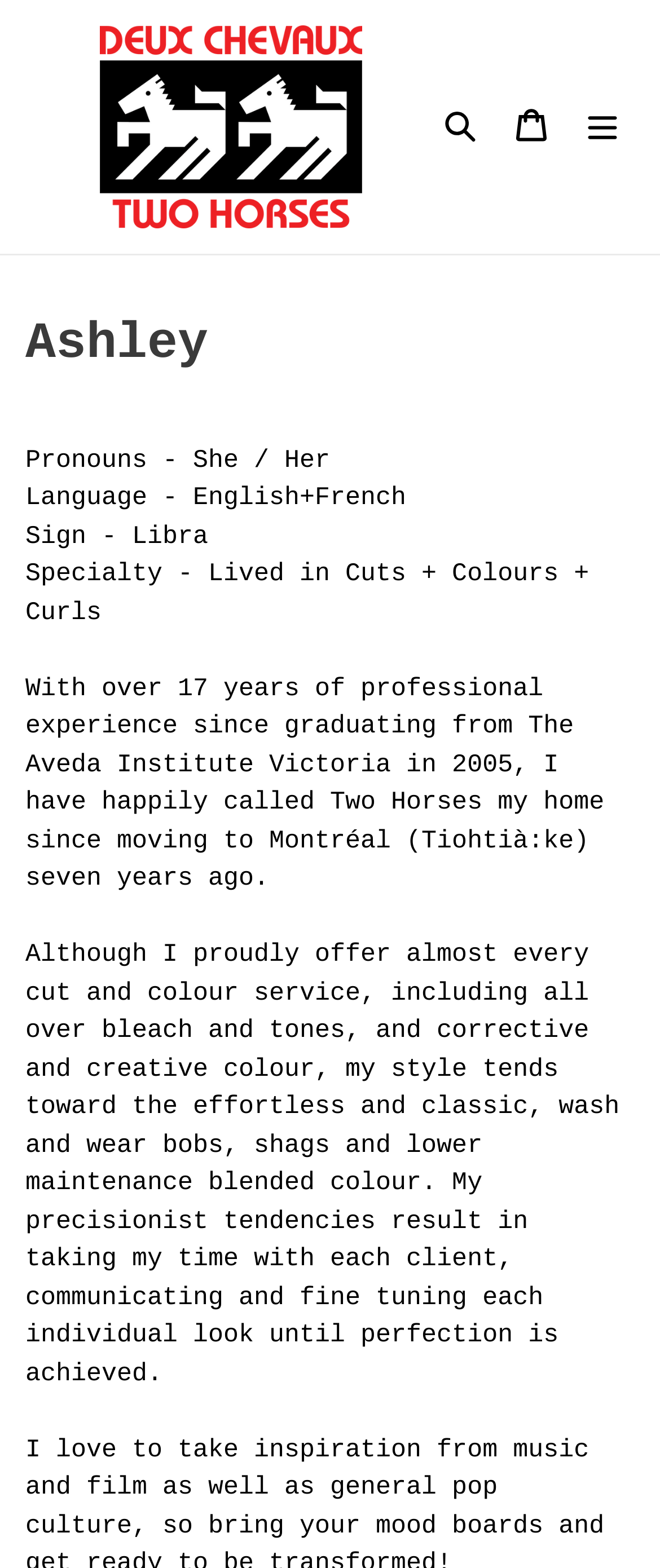Find the bounding box coordinates corresponding to the UI element with the description: "alt="twohorsesmtl"". The coordinates should be formatted as [left, top, right, bottom], with values as floats between 0 and 1.

[0.056, 0.016, 0.644, 0.145]